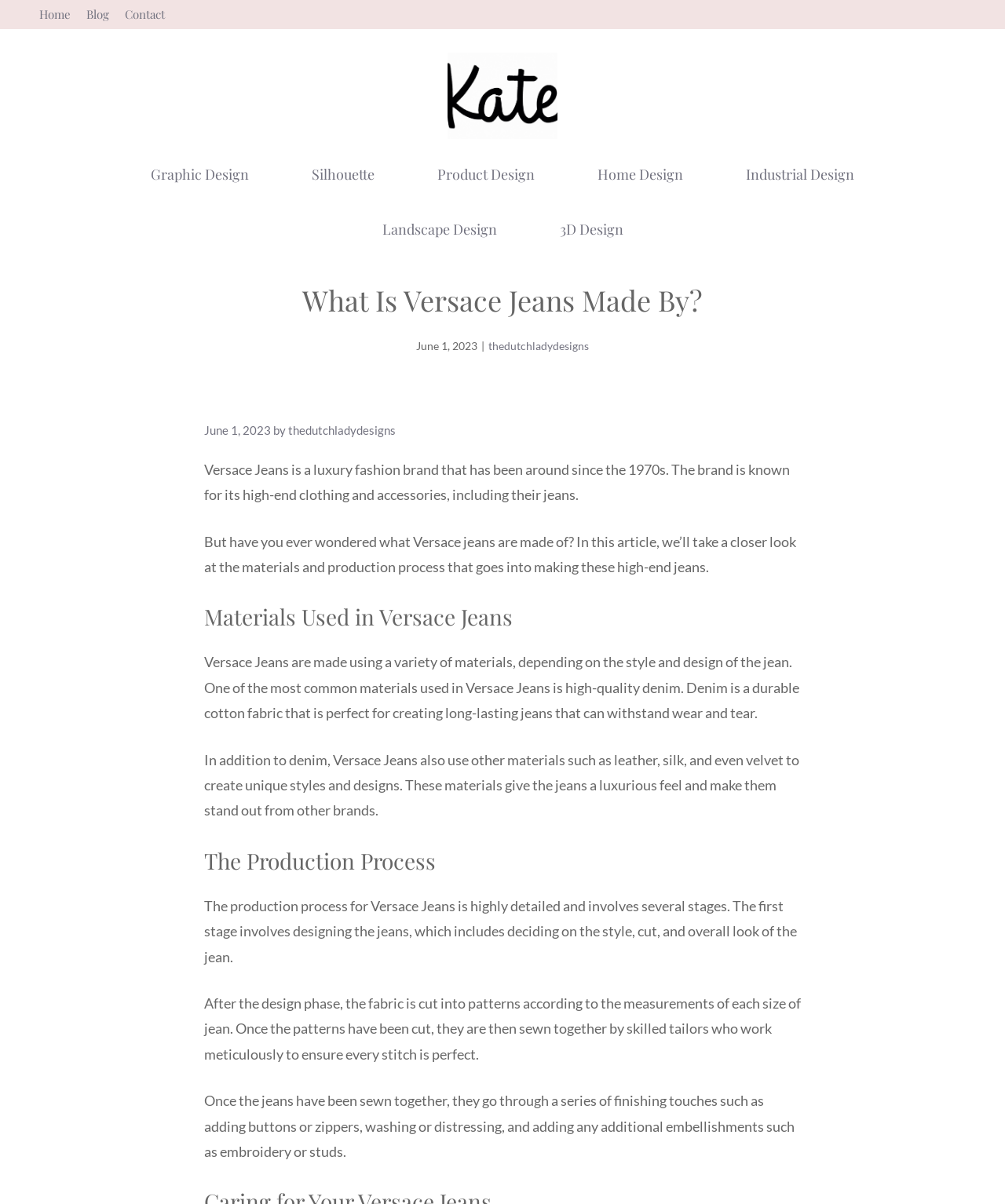When was this article published?
Based on the image, provide your answer in one word or phrase.

June 1, 2023